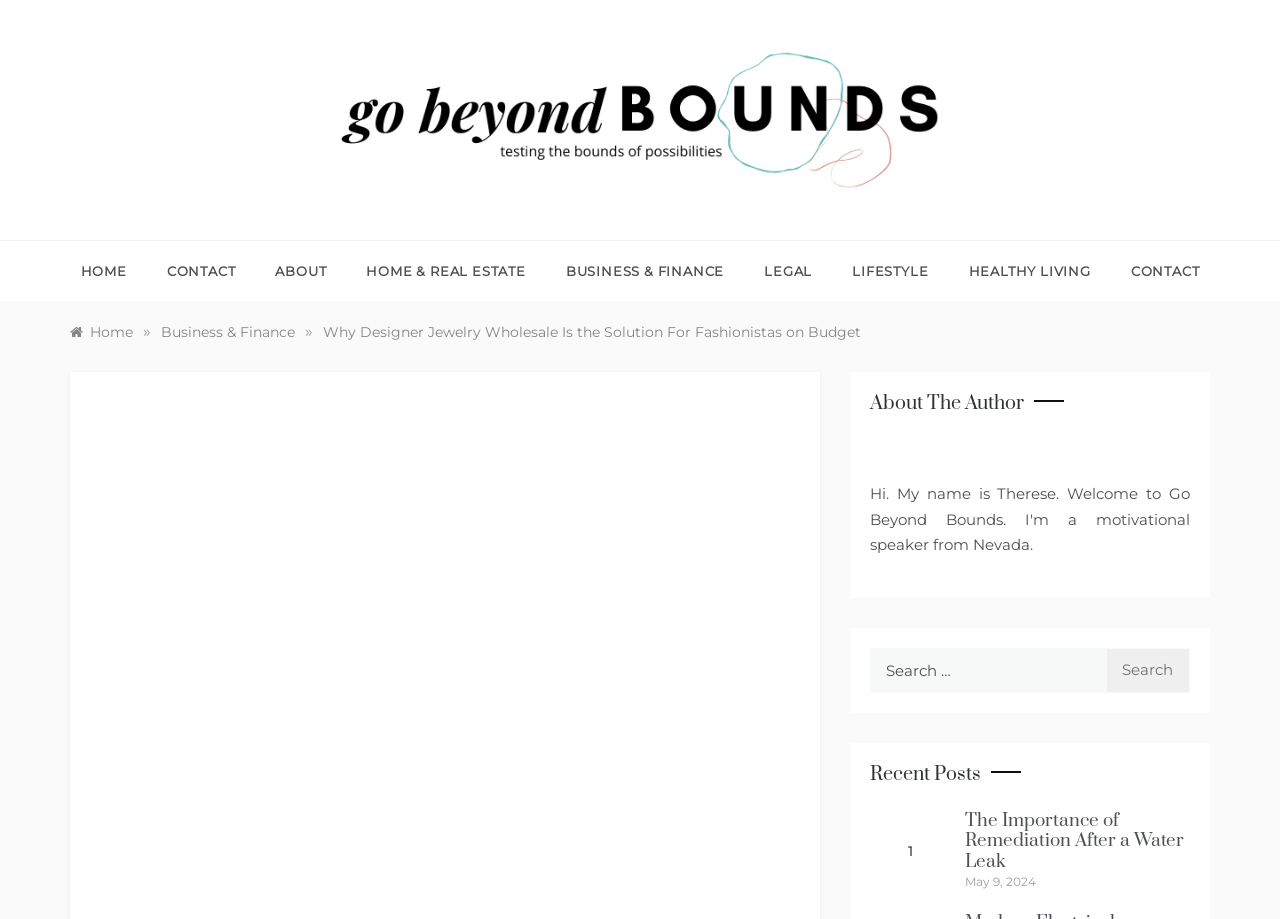What is the purpose of the search box?
Please describe in detail the information shown in the image to answer the question.

The search box is located at the top-right corner of the webpage, and it allows users to search for specific content within the website. The search box is accompanied by a static text element that says 'Search for:' and a button that says 'Search'.